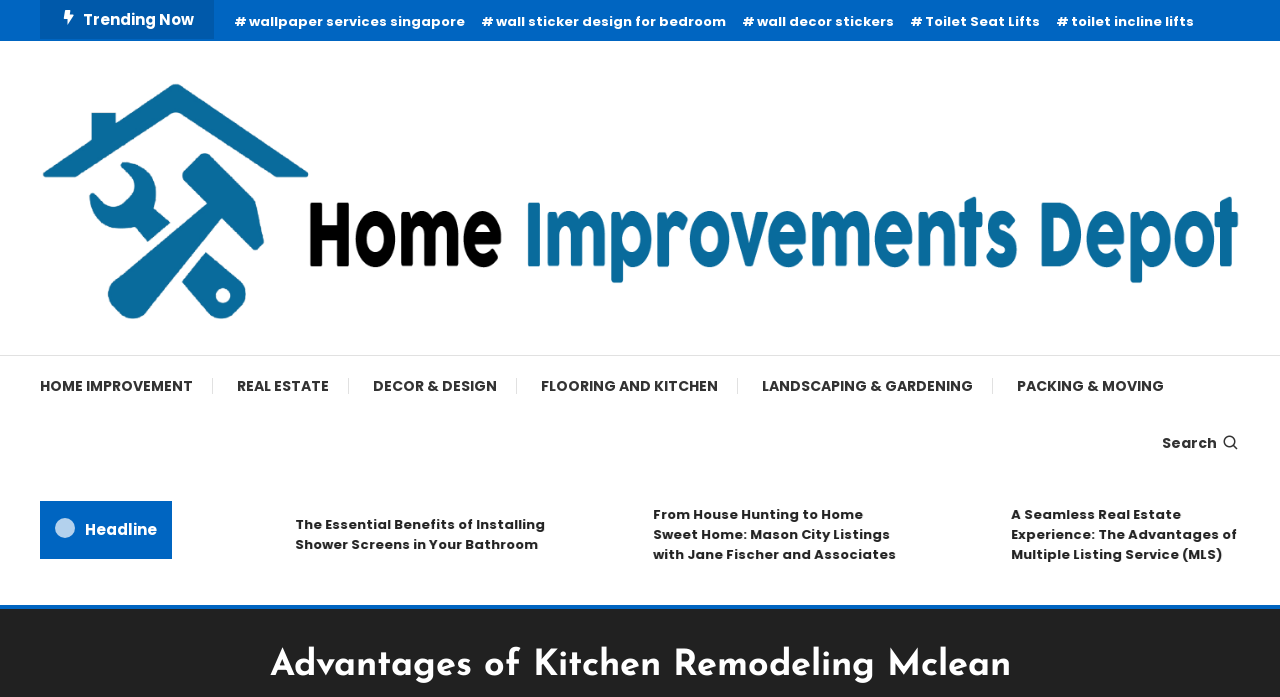Given the element description, predict the bounding box coordinates in the format (top-left x, top-left y, bottom-right x, bottom-right y), using floating point numbers between 0 and 1: Search

[0.908, 0.621, 0.969, 0.65]